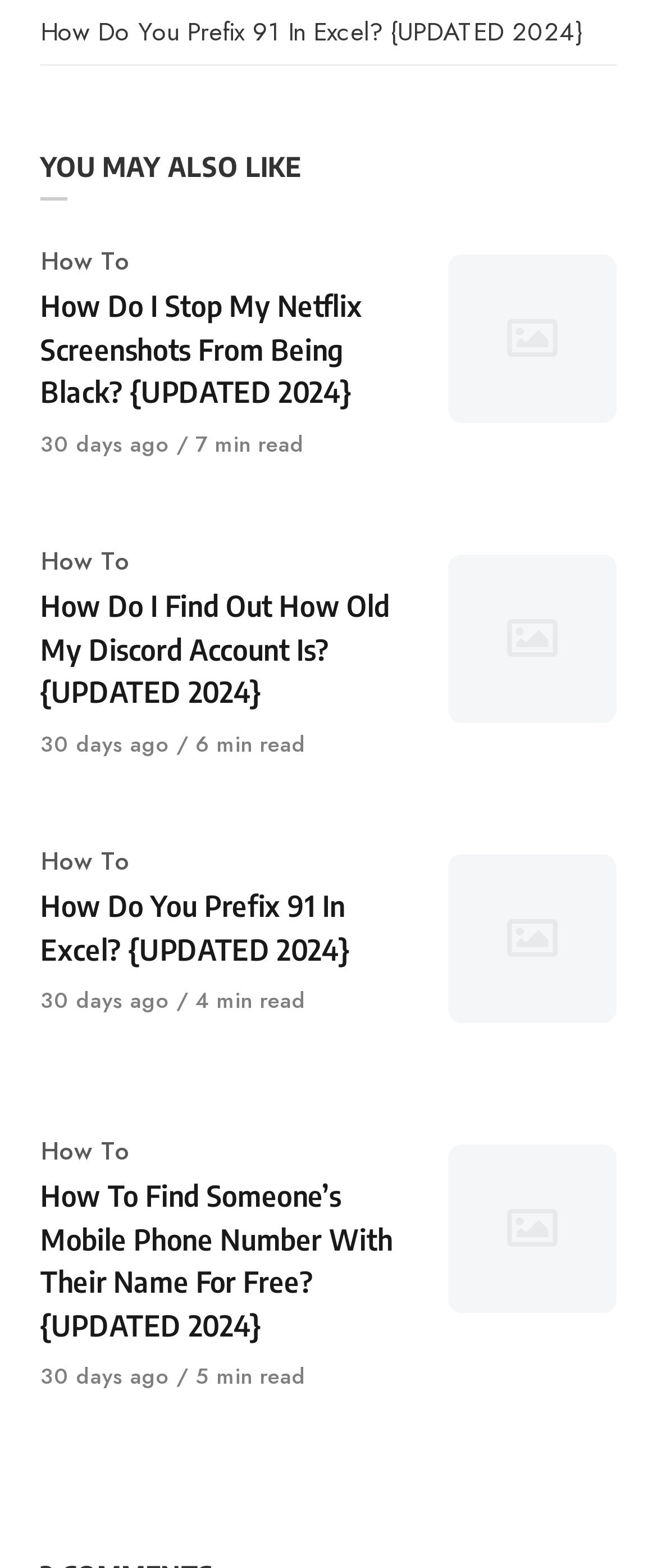Identify the bounding box of the HTML element described here: "How To". Provide the coordinates as four float numbers between 0 and 1: [left, top, right, bottom].

[0.062, 0.538, 0.197, 0.561]